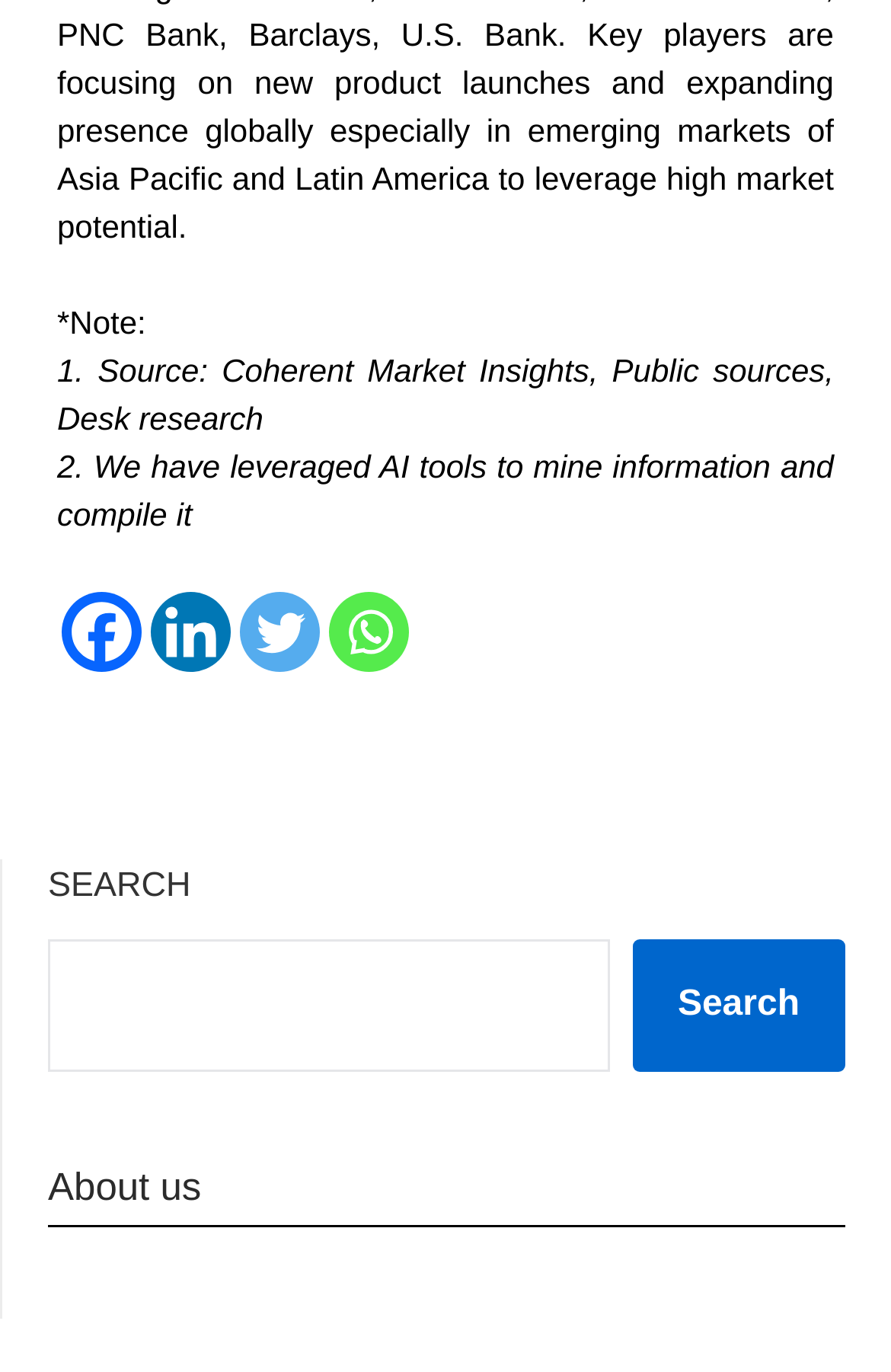How many text elements are above the social media links?
Please answer the question with a single word or phrase, referencing the image.

3